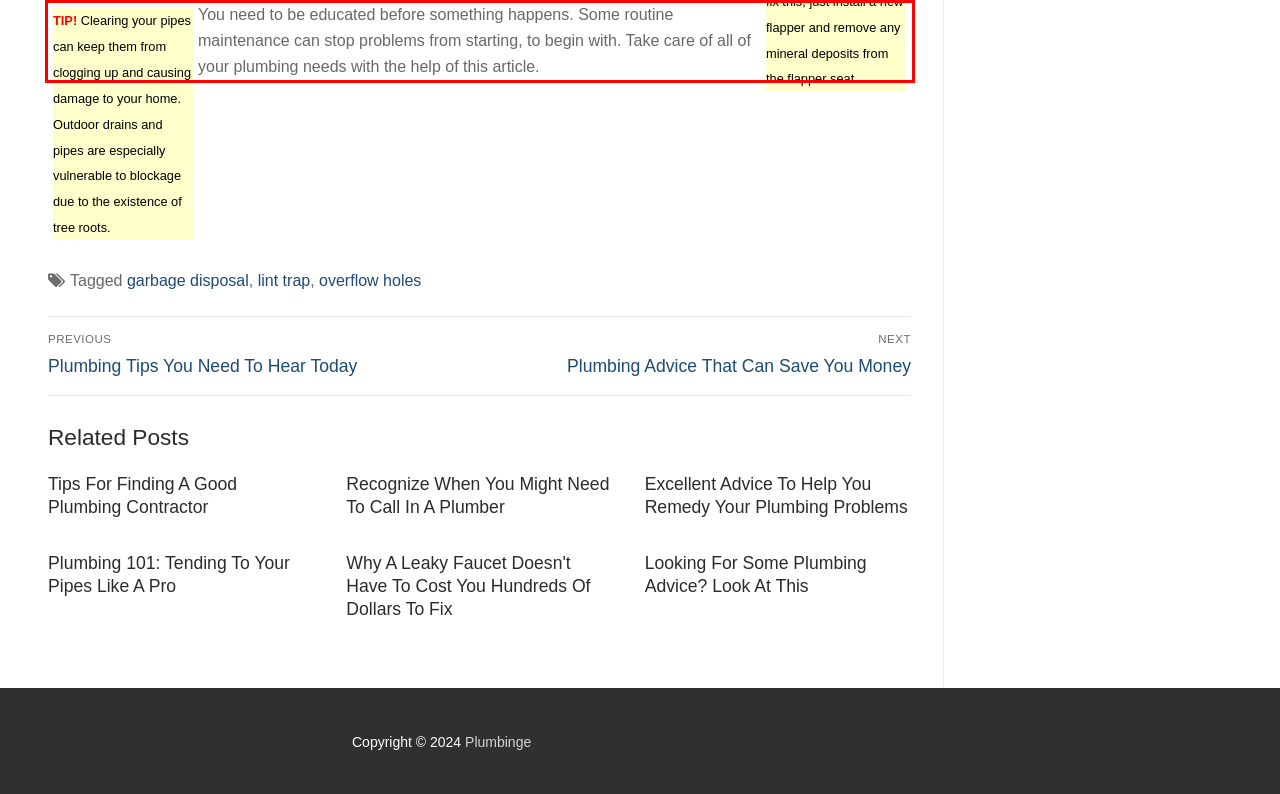Given the screenshot of a webpage, identify the red rectangle bounding box and recognize the text content inside it, generating the extracted text.

You need to be educated before something happens. Some routine maintenance can stop problems from starting, to begin with. Take care of all of your plumbing needs with the help of this article.